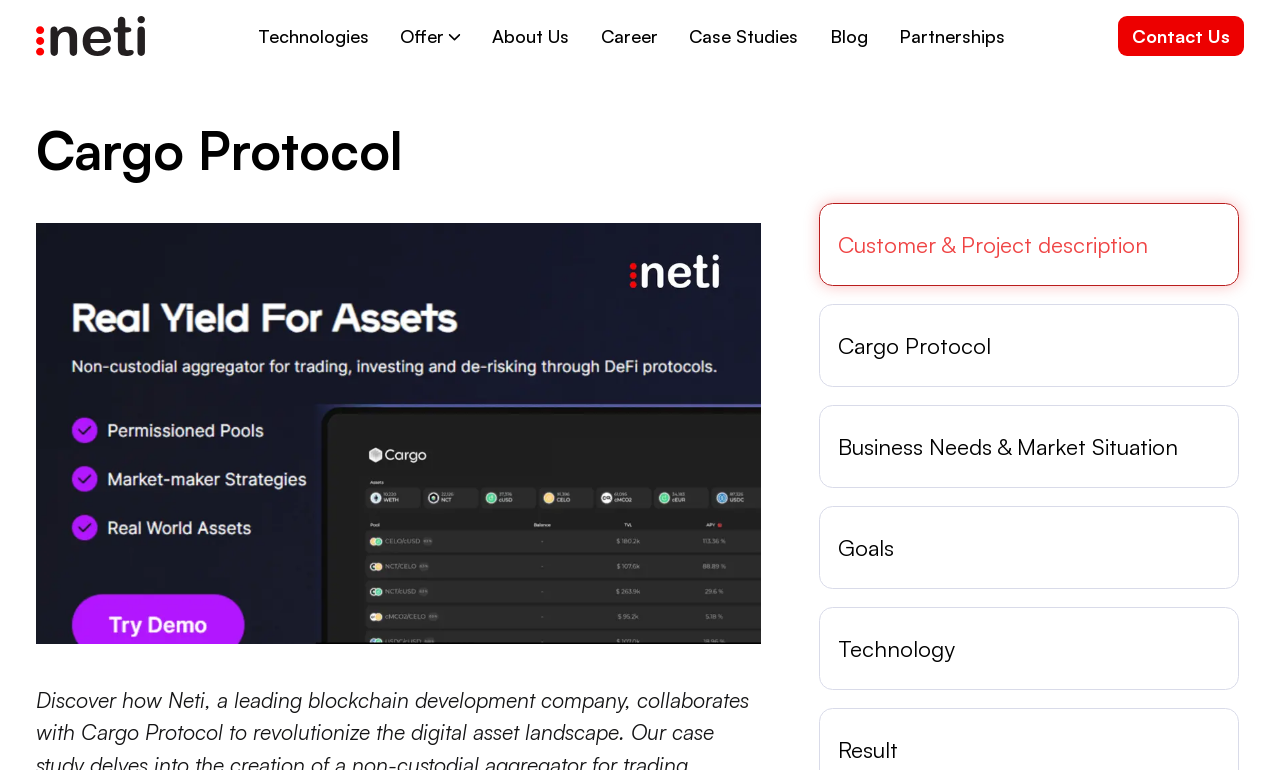Point out the bounding box coordinates of the section to click in order to follow this instruction: "Explore Blockchain Consulting Services".

[0.028, 0.14, 0.238, 0.222]